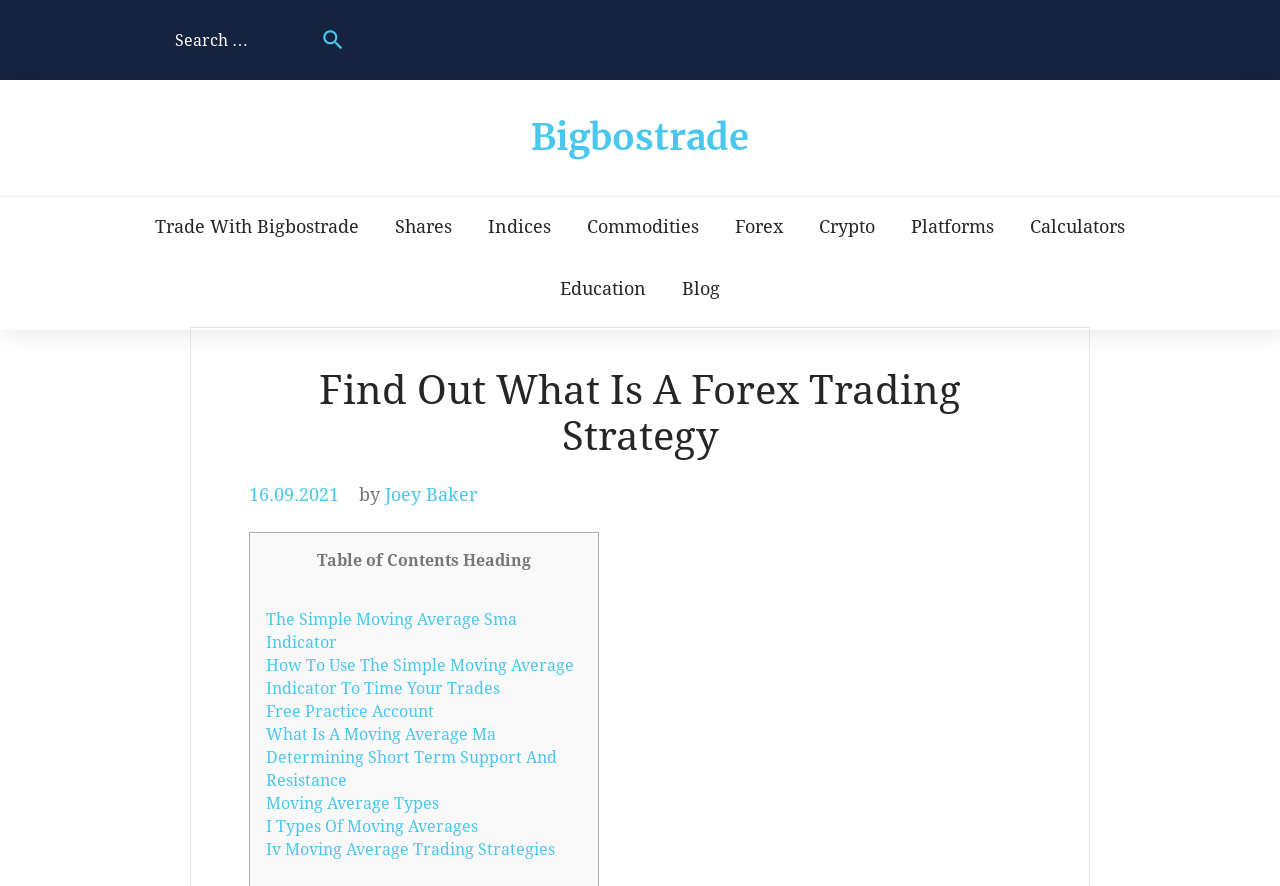Please determine the bounding box coordinates of the element's region to click in order to carry out the following instruction: "Search for something". The coordinates should be four float numbers between 0 and 1, i.e., [left, top, right, bottom].

[0.131, 0.028, 0.248, 0.062]